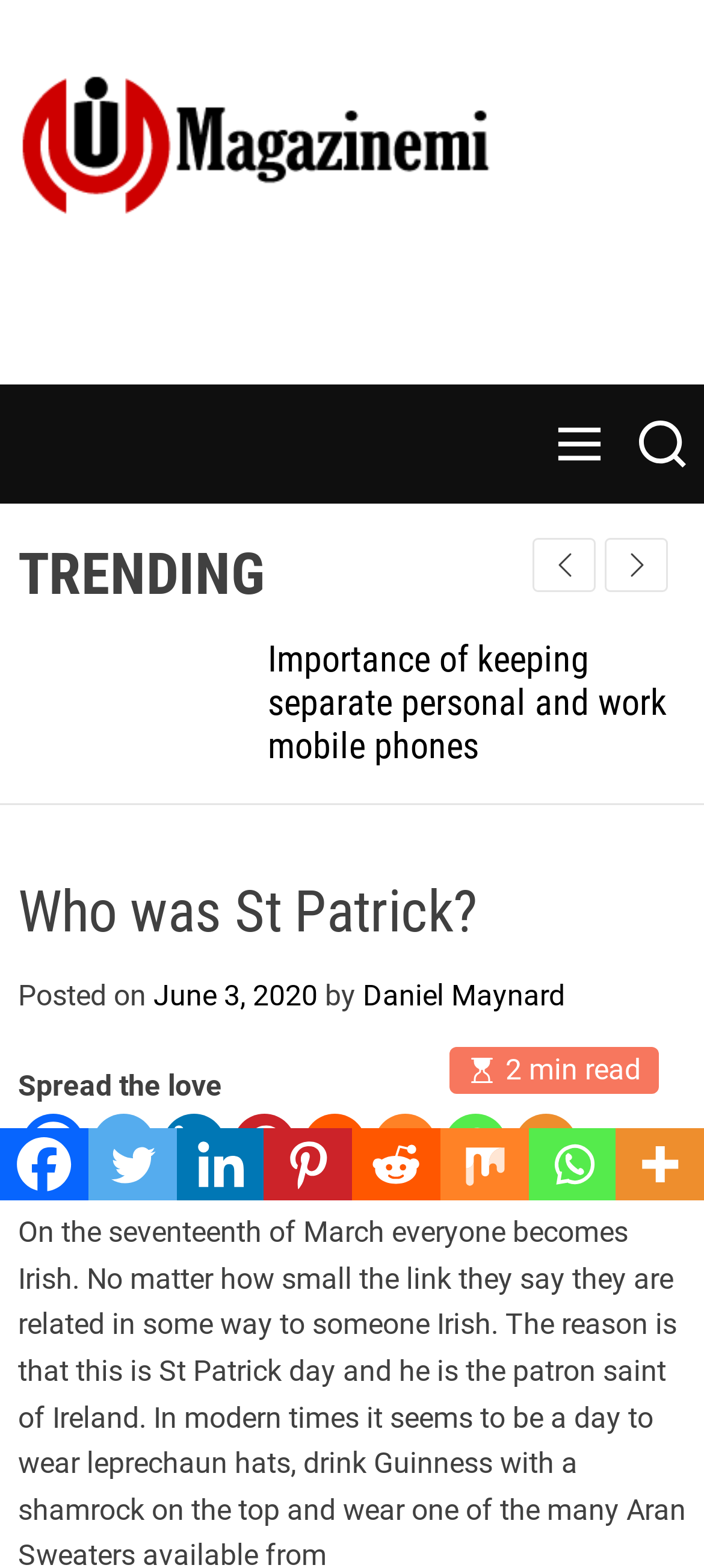Identify the bounding box coordinates for the element you need to click to achieve the following task: "learn more about Connecticut auto title loans". Provide the bounding box coordinates as four float numbers between 0 and 1, in the form [left, top, right, bottom].

None